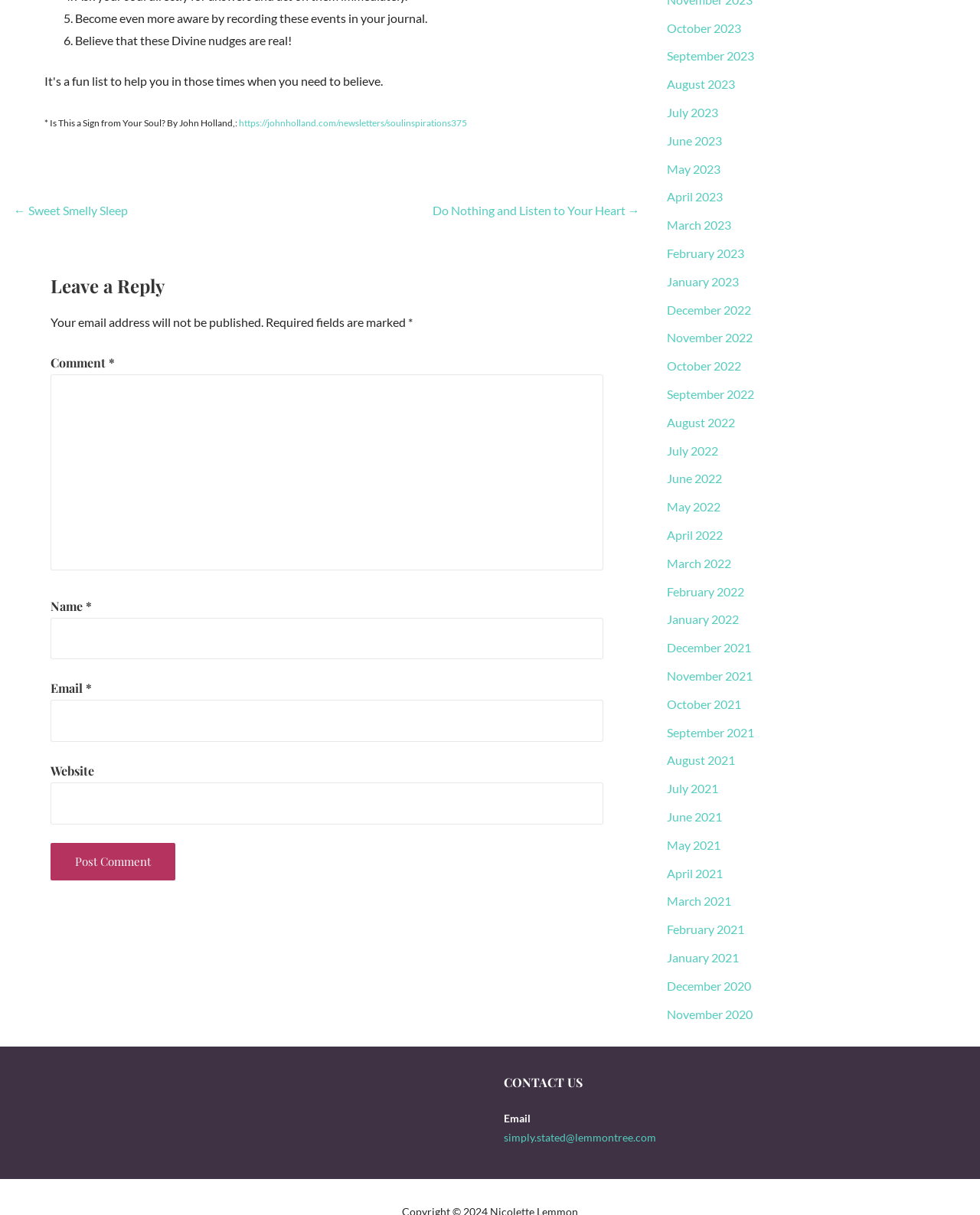Please determine the bounding box coordinates for the element that should be clicked to follow these instructions: "Click the 'Do Nothing and Listen to Your Heart →' link".

[0.441, 0.167, 0.653, 0.179]